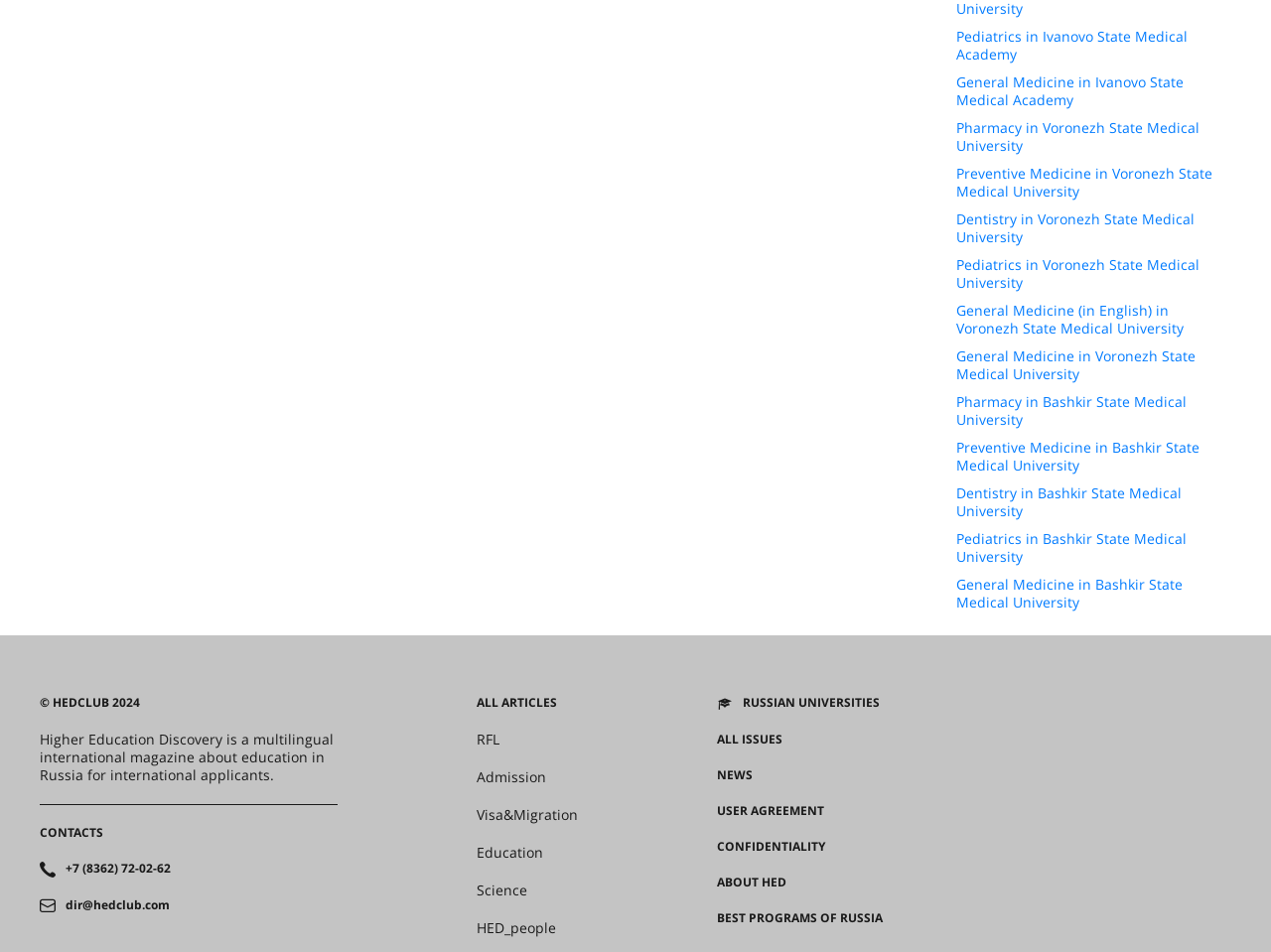What is the phone number for contacts?
Please answer the question as detailed as possible.

I found the answer by looking at the link element with ID 46, which contains the phone number '+7 (8362) 72-02-62'. This element is located in the section with the heading 'CONTACTS', which suggests that it is a contact phone number.